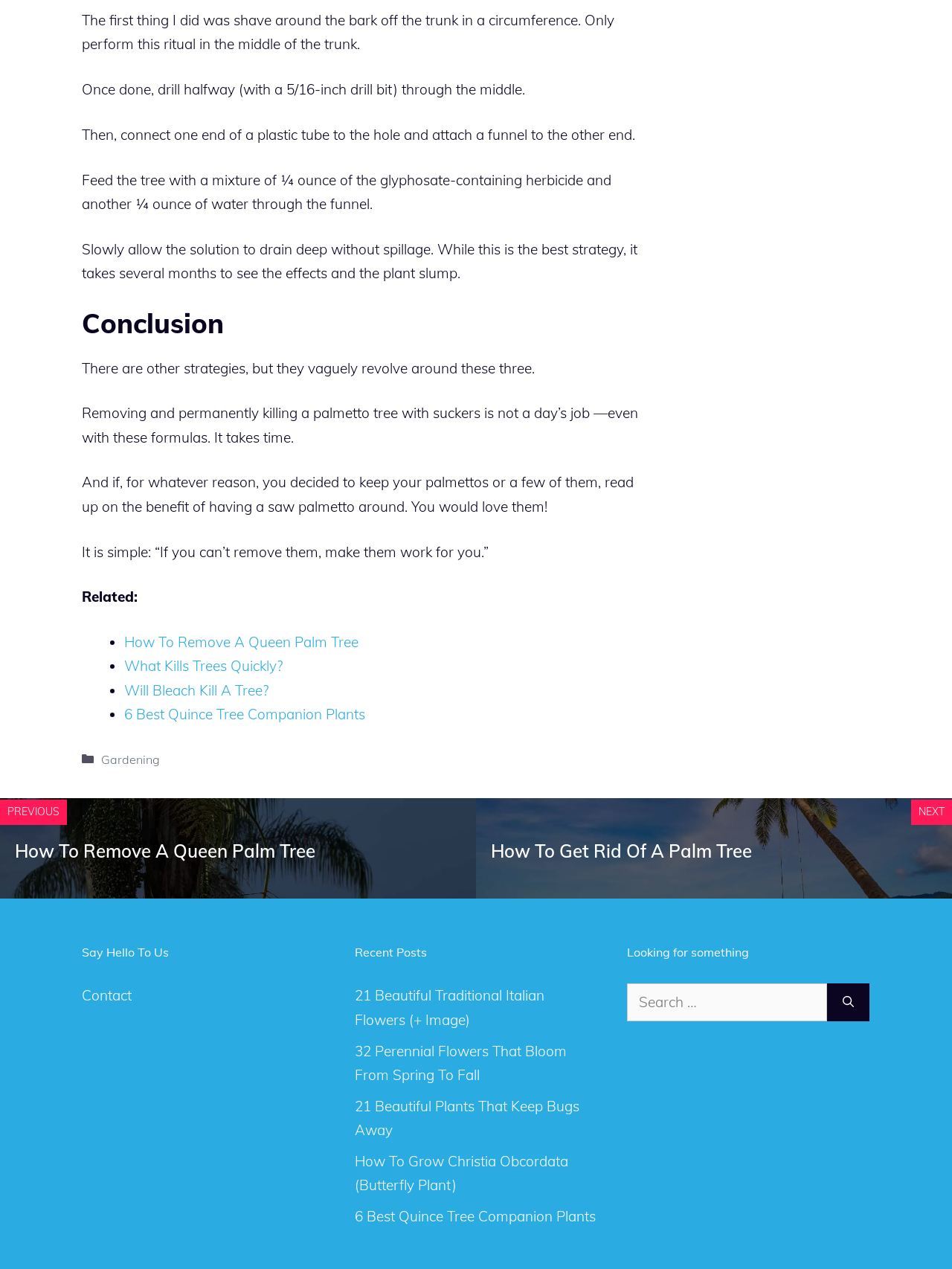What is the purpose of the funnel?
Could you give a comprehensive explanation in response to this question?

According to the instructions in the article, the funnel is attached to the other end of the plastic tube, which is connected to the hole drilled in the tree, and is used to feed the tree with a mixture of herbicide and water.